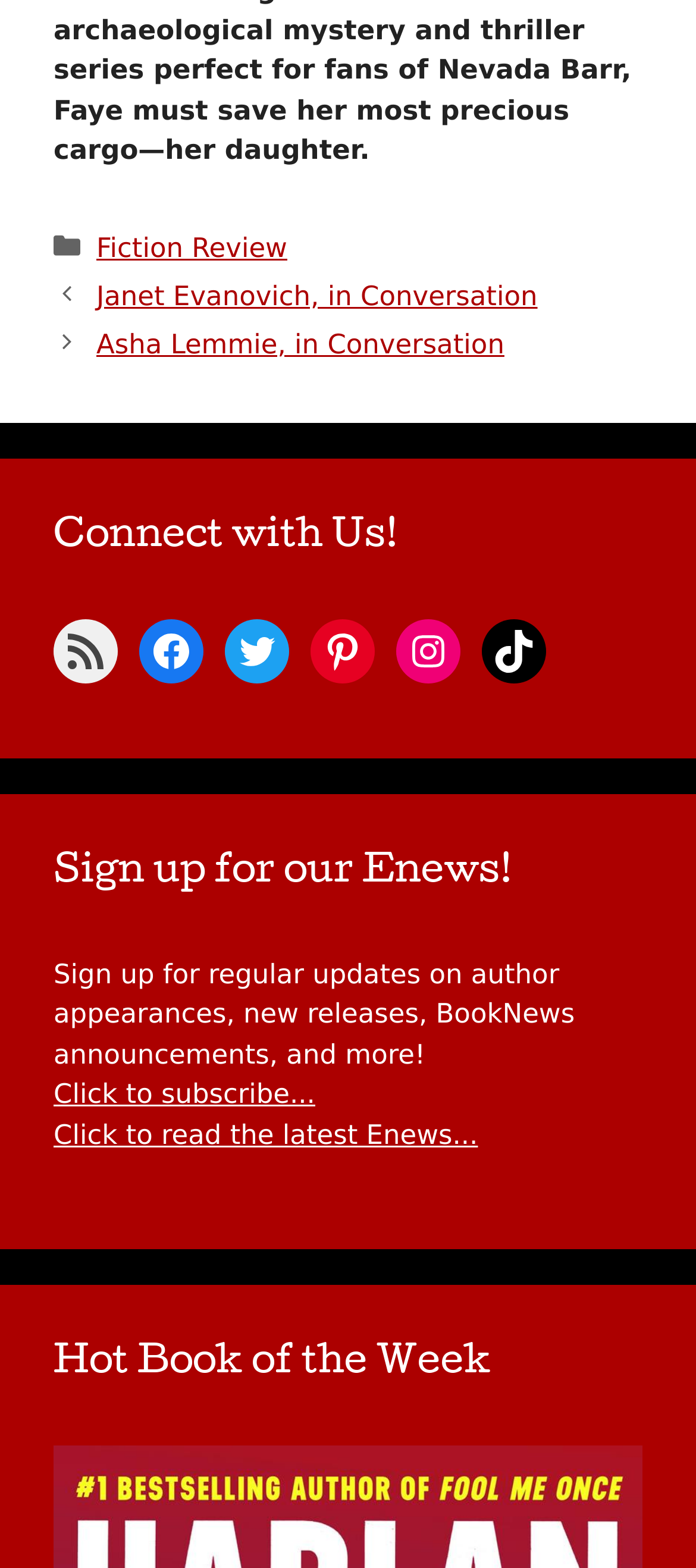How many categories are listed in the footer?
Refer to the image and provide a concise answer in one word or phrase.

1